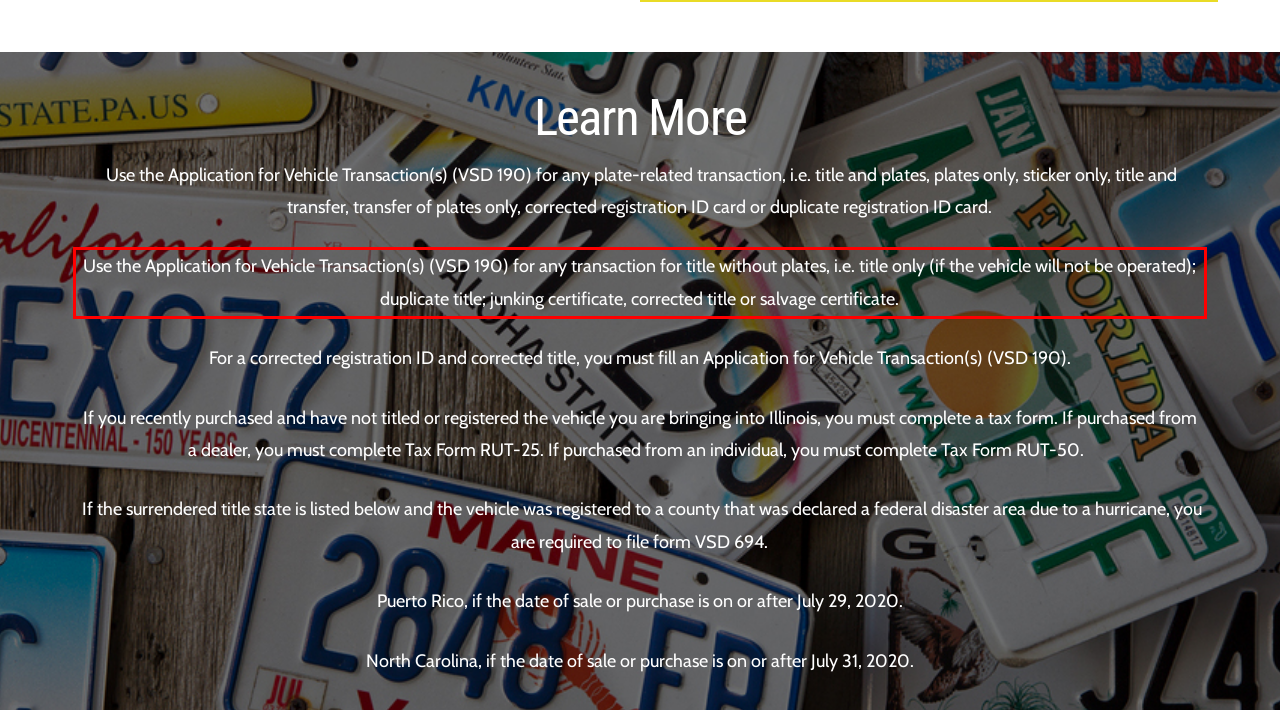You are given a webpage screenshot with a red bounding box around a UI element. Extract and generate the text inside this red bounding box.

Use the Application for Vehicle Transaction(s) (VSD 190) for any transaction for title without plates, i.e. title only (if the vehicle will not be operated); duplicate title; junking certificate, corrected title or salvage certificate.